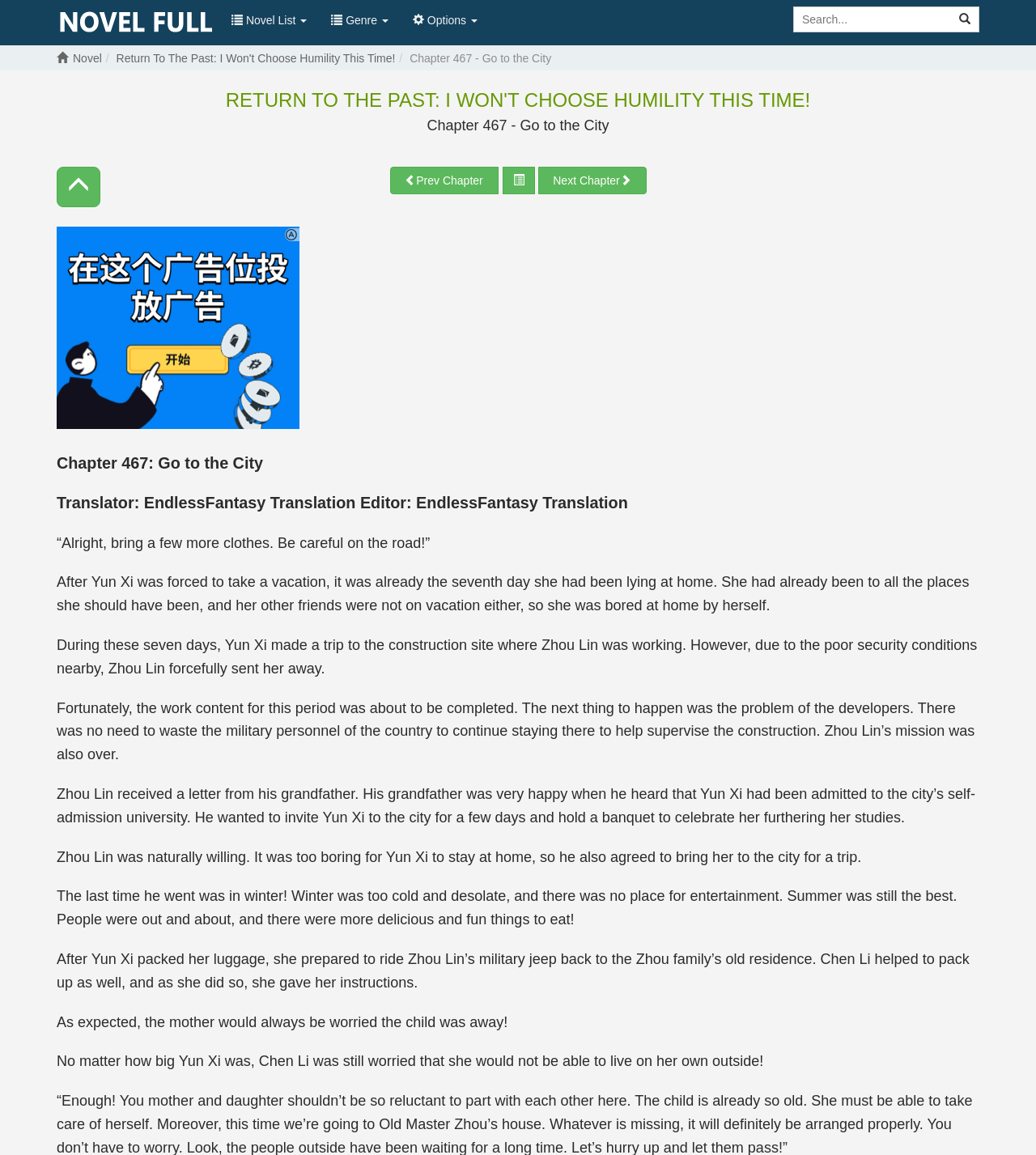Determine the bounding box for the UI element as described: "name="keyword" placeholder="Search..."". The coordinates should be represented as four float numbers between 0 and 1, formatted as [left, top, right, bottom].

[0.766, 0.006, 0.919, 0.028]